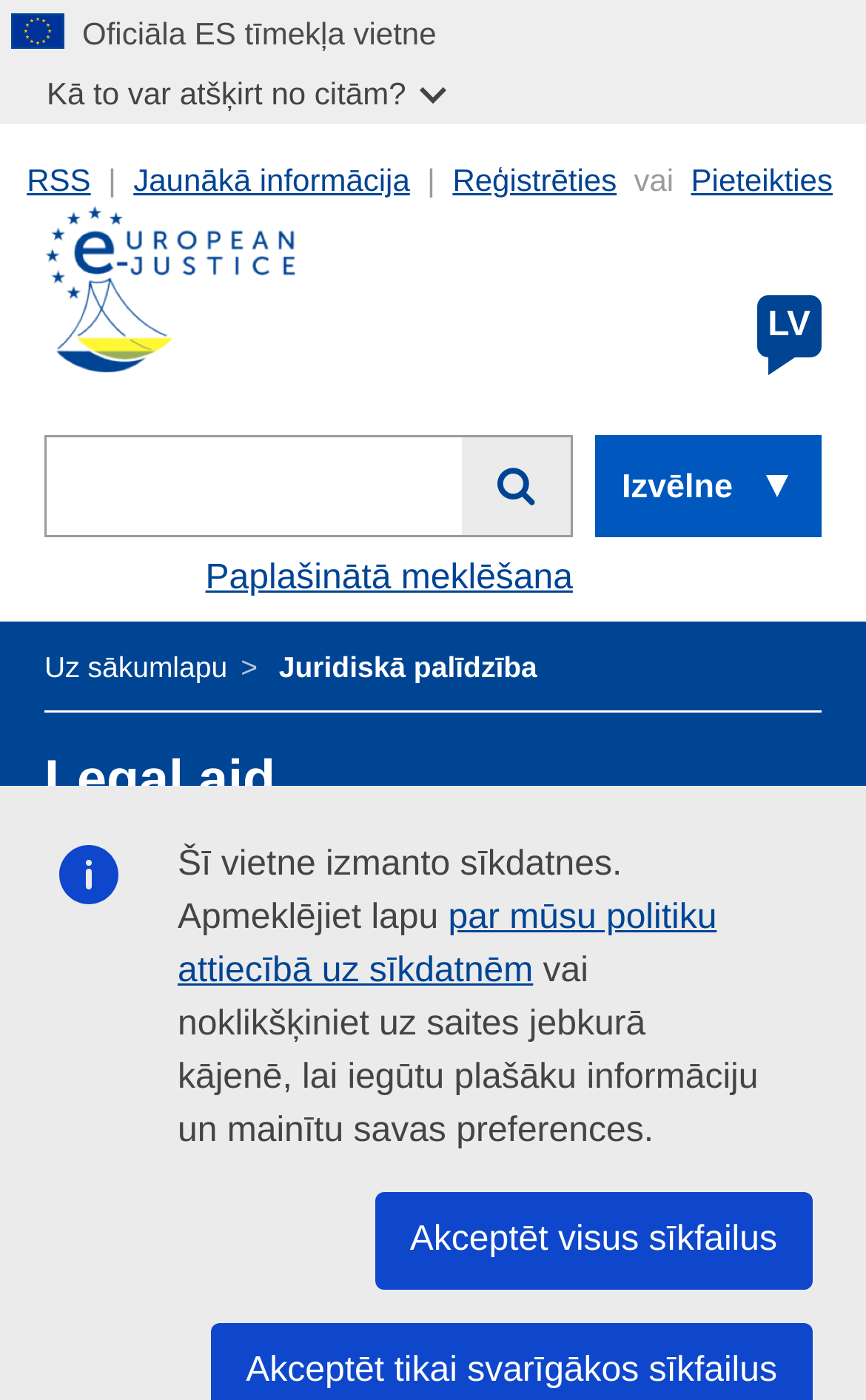Identify the bounding box coordinates of the section to be clicked to complete the task described by the following instruction: "Search for information". The coordinates should be four float numbers between 0 and 1, formatted as [left, top, right, bottom].

[0.051, 0.311, 0.661, 0.384]